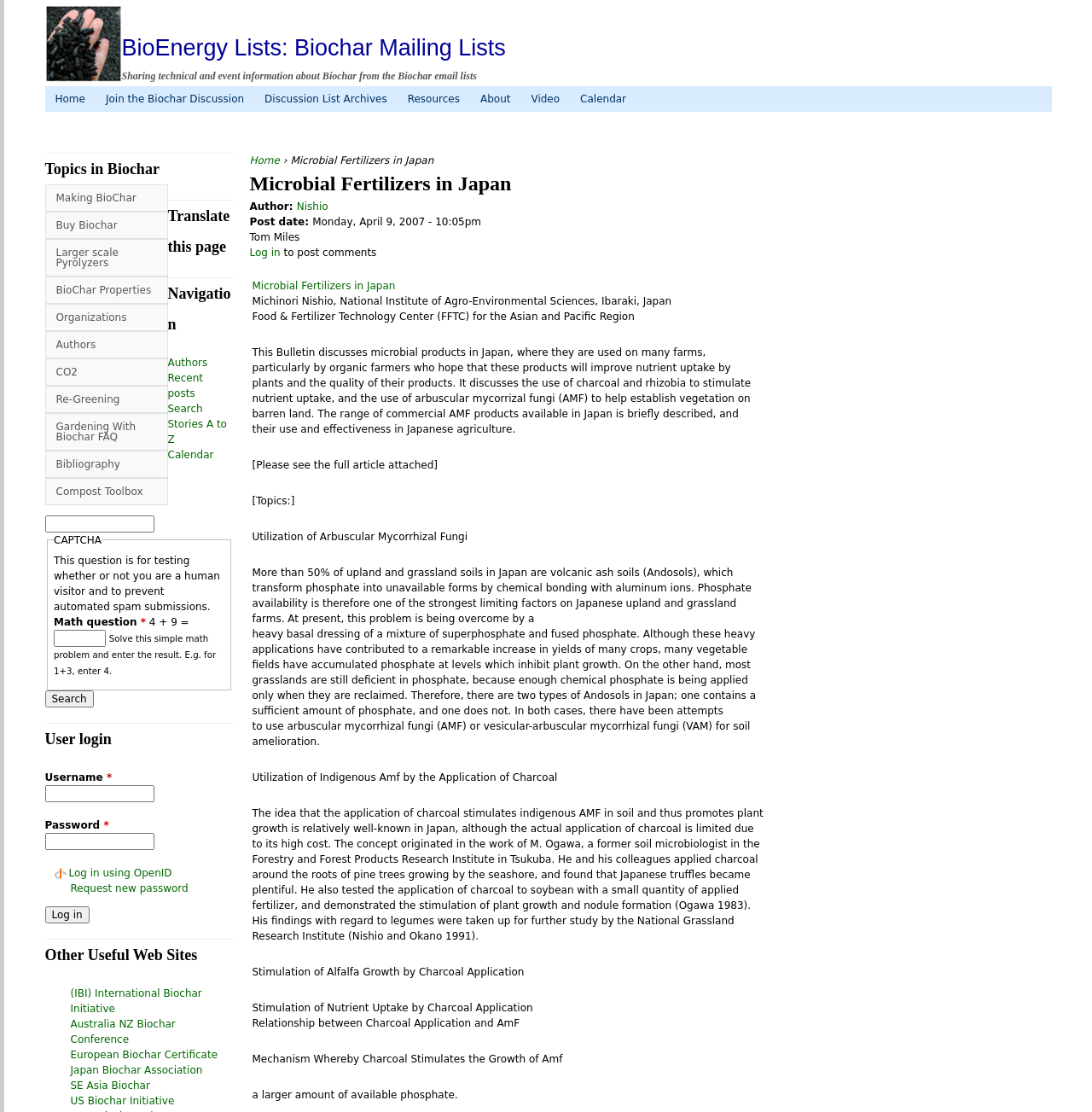Write an exhaustive caption that covers the webpage's main aspects.

The webpage is about Microbial Fertilizers in Japan, specifically discussing the use of biochar and arbuscular mycorrhizal fungi (AMF) in Japanese agriculture. At the top of the page, there is a navigation menu with links to "Home", "Join the Biochar Discussion", "Discussion List Archives", "Resources", "About", "Video", and "Calendar". Below this menu, there is a heading "BioEnergy Lists: Biochar Mailing Lists" and a subheading "Sharing technical and event information about Biochar from the Biochar email lists".

The main content of the page is divided into sections, with headings such as "Microbial Fertilizers in Japan", "Author", "Post date", and "Topics". The text discusses the use of microbial products in Japan, particularly by organic farmers, and the benefits of using charcoal and rhizobia to stimulate nutrient uptake. There is also a section on the utilization of arbuscular mycorrhizal fungi (AMF) and the application of charcoal to stimulate indigenous AMF in soil.

On the left side of the page, there is a sidebar with links to various topics related to biochar, such as "Making BioChar", "Buy Biochar", "Larger scale Pyrolyzers", and "BioChar Properties". There are also links to "Organizations", "Authors", "CO2", "Re-Greening", and "Gardening With Biochar FAQ".

At the bottom of the page, there is a search form with a textbox and a button to submit the search query. Below the search form, there is a CAPTCHA section with a math question to prevent automated spam submissions.

Overall, the webpage appears to be a resource for individuals interested in learning about microbial fertilizers and biochar, with a focus on their application in Japanese agriculture.